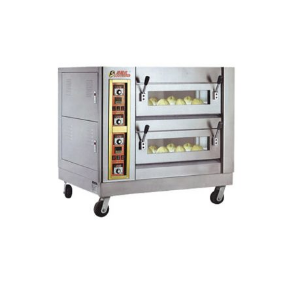Offer a detailed narrative of what is shown in the image.

This image features a Gas Single Deck Pizza Oven, designed for commercial and professional use. The oven is made of stainless steel, showcasing a sleek and modern appearance suited for kitchen environments. It features two cooking chambers, each equipped with glass doors to provide visibility of the cooking process. Control knobs are prominently displayed on the side, allowing for easy adjustment of temperature and cooking time. The oven is mounted on sturdy wheels, facilitating mobility within the kitchen. Its design is optimized for efficient cooking, making it an ideal choice for restaurants, bakeries, and food businesses looking to deliver high-quality pizza and baked goods.